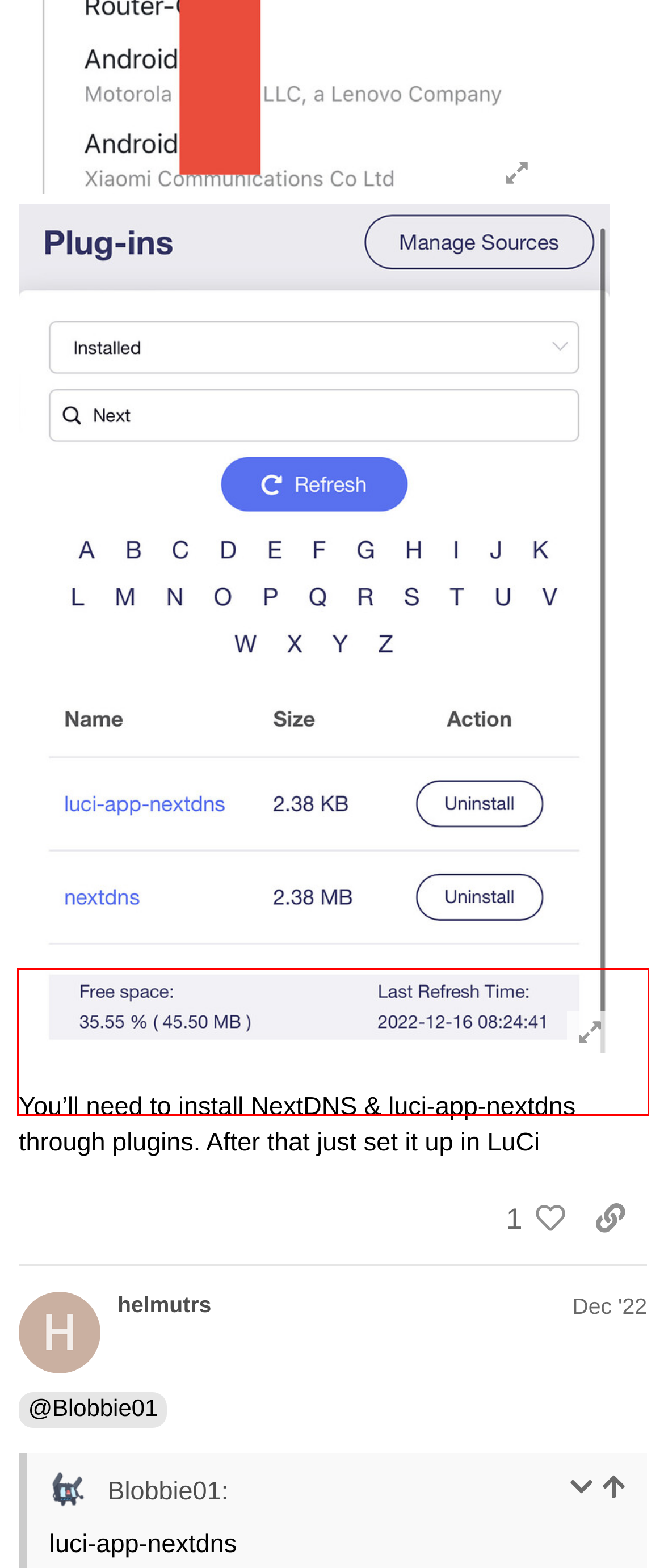You are provided with a screenshot of a webpage containing a red bounding box. Please extract the text enclosed by this red bounding box.

Thank you @wcs2228 for clarifying… Hopefully in the future a toggle switch would be added to the main menu for “VPN On/Off”, would be a very useful feature indeed…